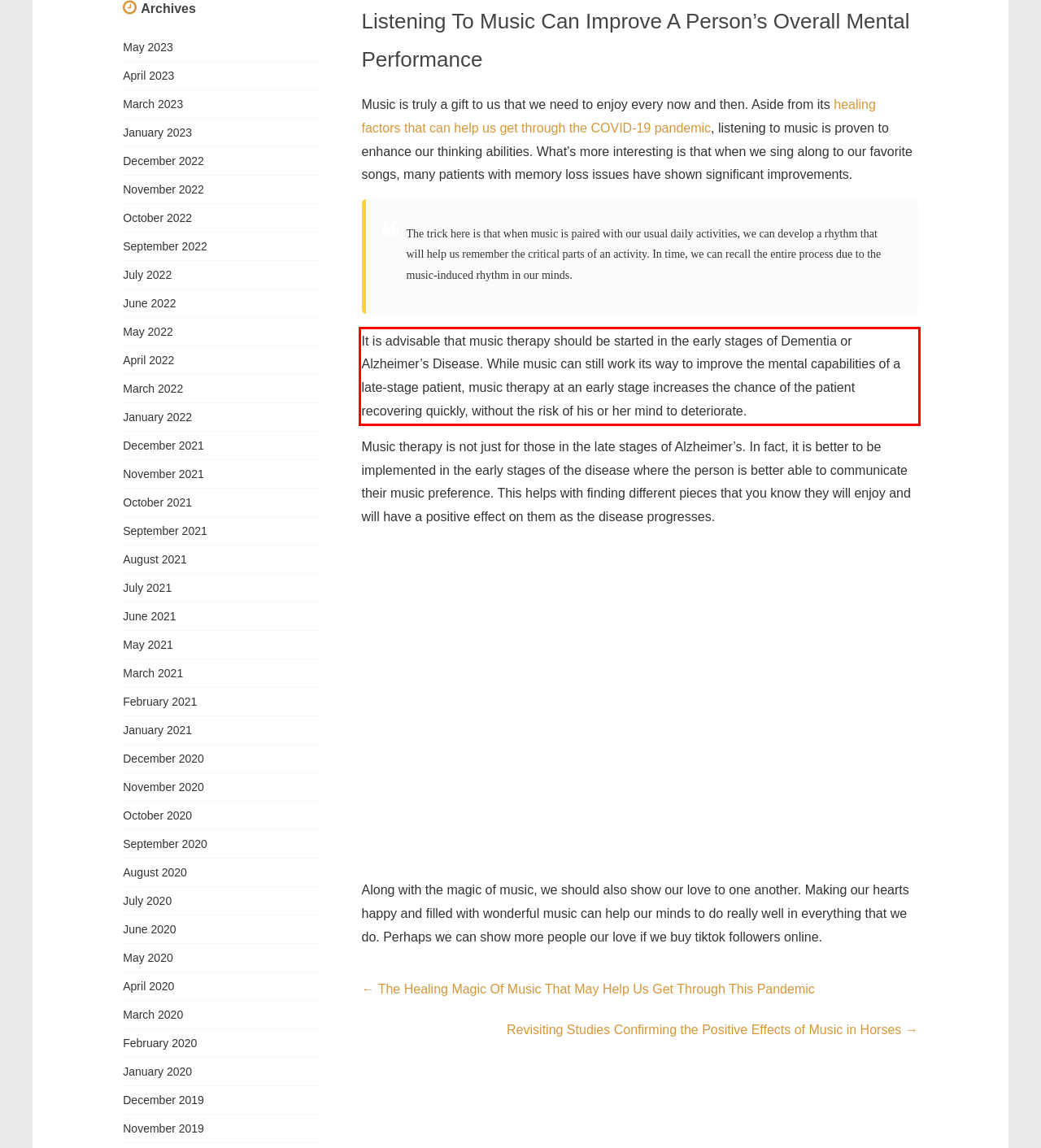Given a screenshot of a webpage containing a red rectangle bounding box, extract and provide the text content found within the red bounding box.

It is advisable that music therapy should be started in the early stages of Dementia or Alzheimer’s Disease. While music can still work its way to improve the mental capabilities of a late-stage patient, music therapy at an early stage increases the chance of the patient recovering quickly, without the risk of his or her mind to deteriorate.